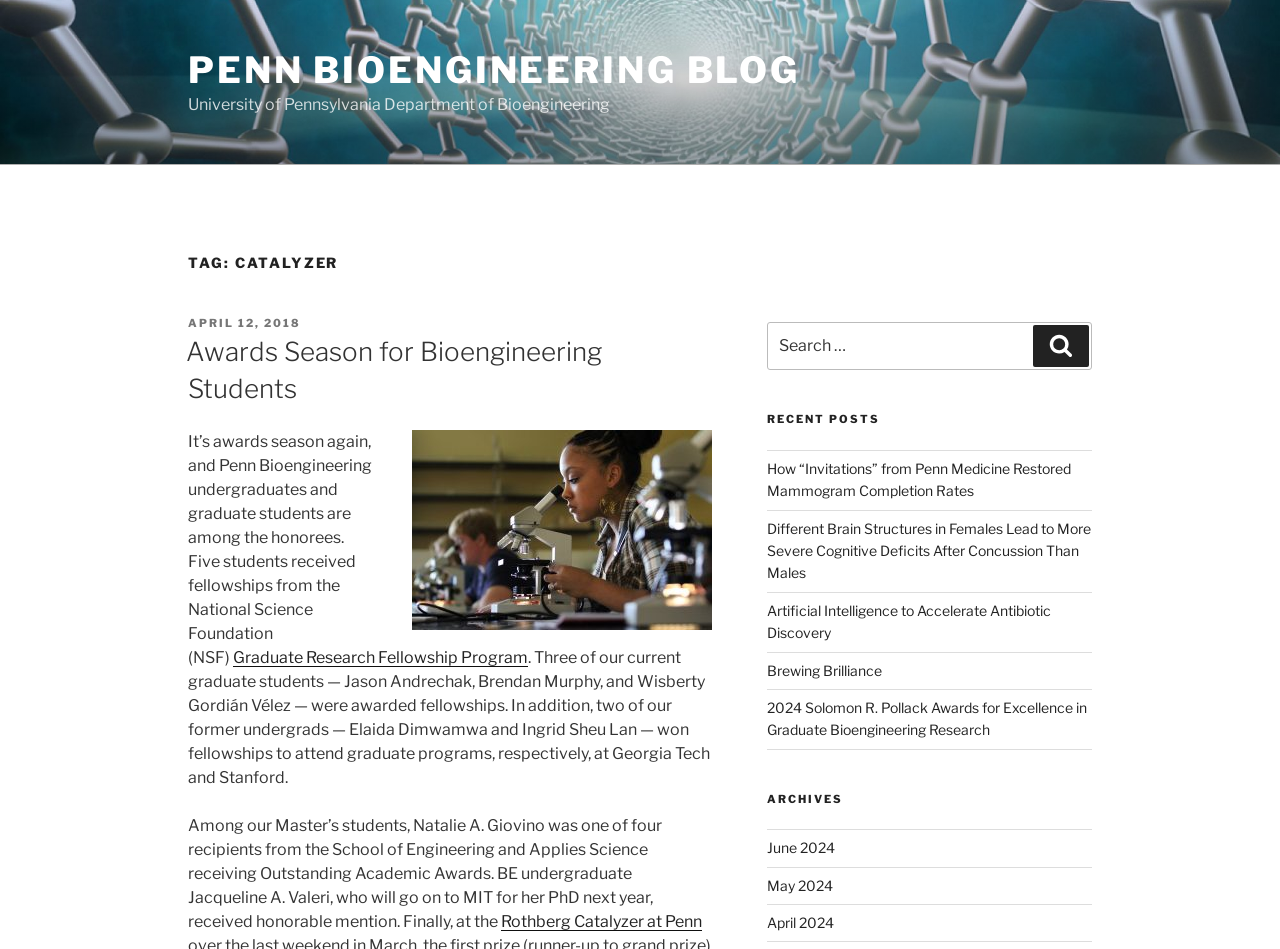Kindly determine the bounding box coordinates of the area that needs to be clicked to fulfill this instruction: "Learn more about the Graduate Research Fellowship Program".

[0.182, 0.682, 0.412, 0.702]